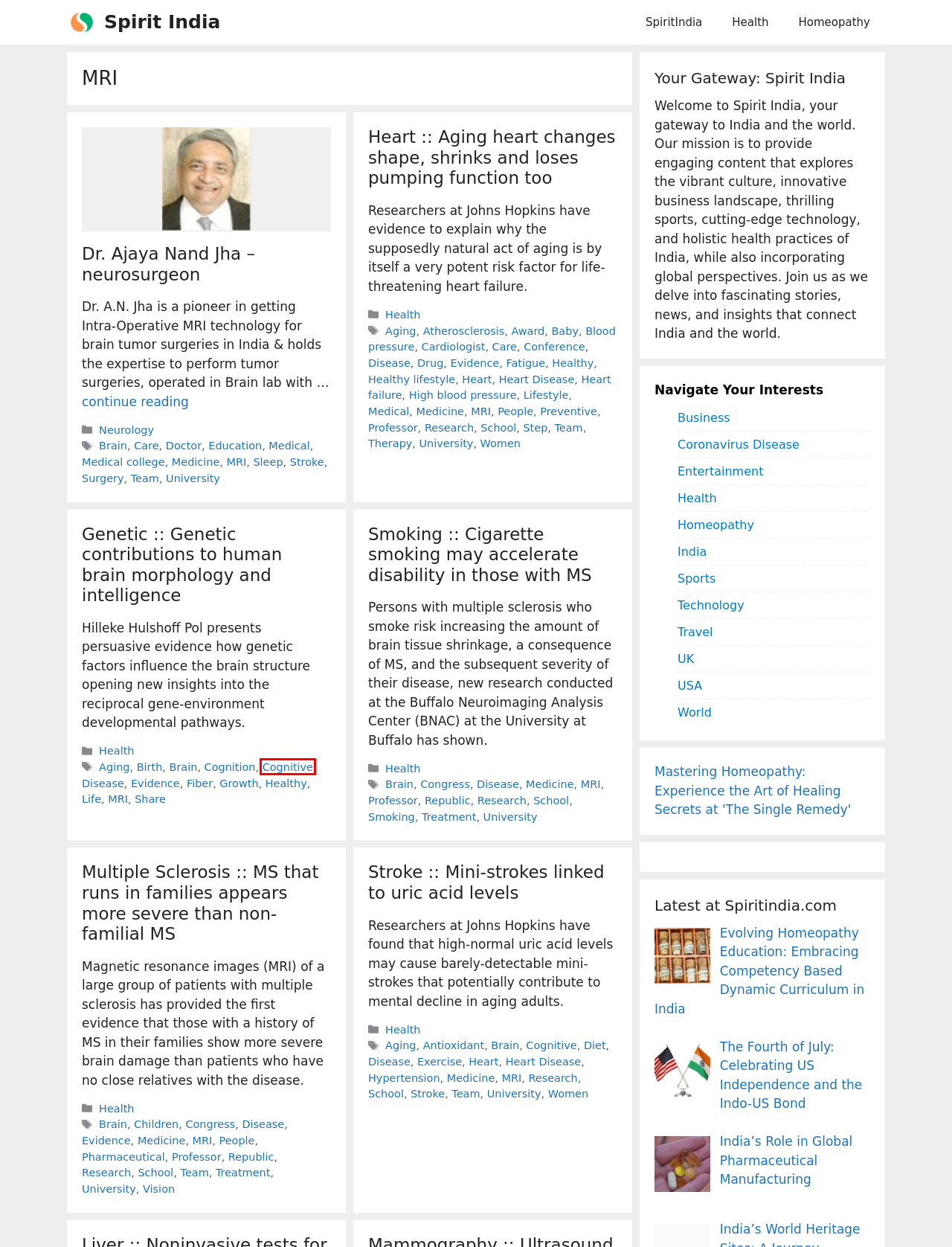Given a screenshot of a webpage featuring a red bounding box, identify the best matching webpage description for the new page after the element within the red box is clicked. Here are the options:
A. UK | Spirit India
B. Smoking :: Cigarette smoking may accelerate disability in those with MS | Health | Spirit India
C. Business | Spirit India
D. Stroke | Spirit India
E. Cognitive | Spirit India
F. Diet | Spirit India
G. USA | Spirit India
H. Smoking | Spirit India

E